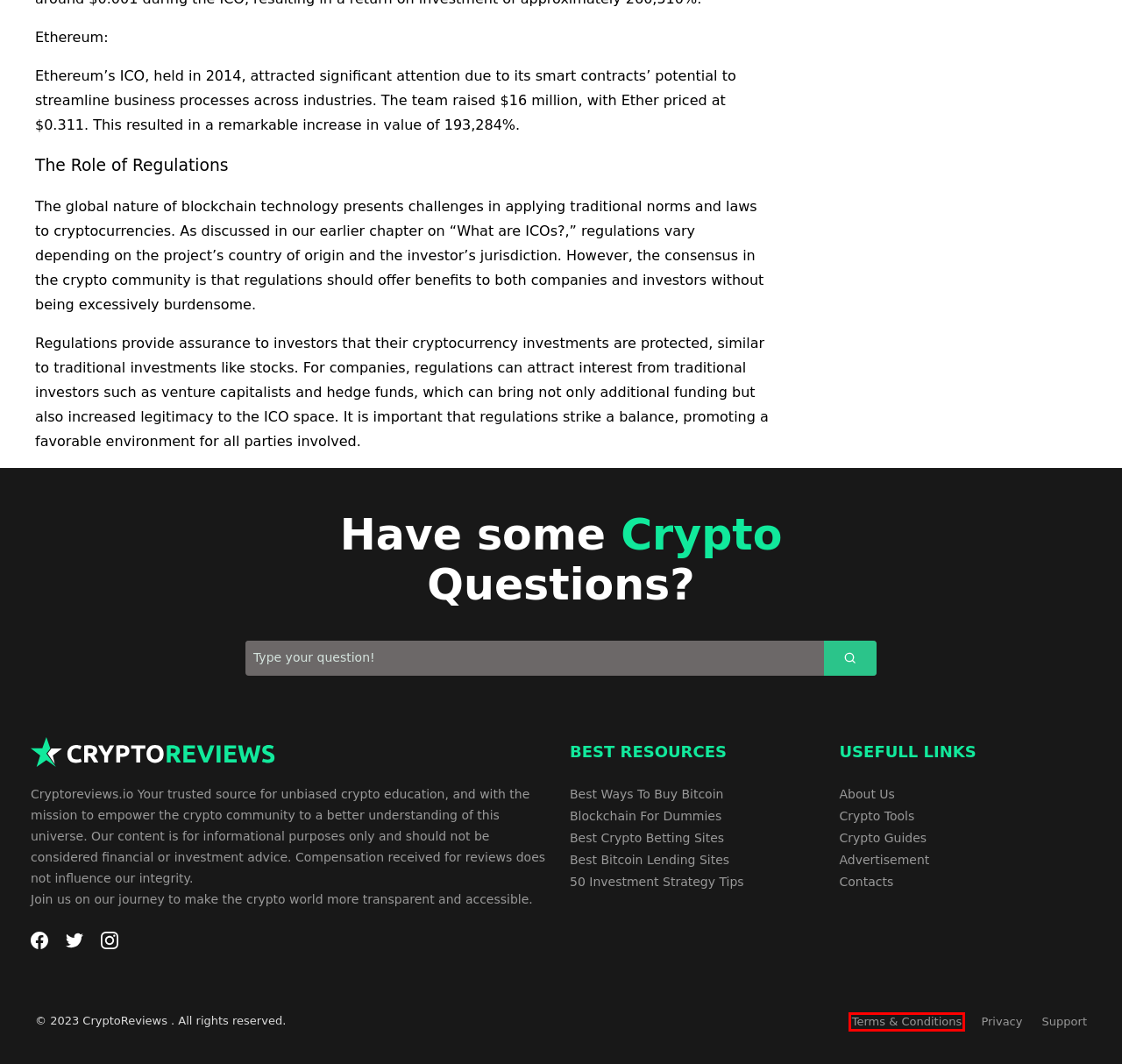You are given a screenshot depicting a webpage with a red bounding box around a UI element. Select the description that best corresponds to the new webpage after clicking the selected element. Here are the choices:
A. Cryptocurrencies - Crypto Reviews
B. Terms and Conditions - Crypto Reviews
C. Arquivo de Glossary - Crypto Reviews
D. Exchanges - Crypto Reviews
E. ★ Crypto Reviews ★ - Cryptocurrency Made Simple
F. Privacy Policy - Crypto Reviews
G. NFT - Crypto Reviews
H. Gambling - Crypto Reviews

B